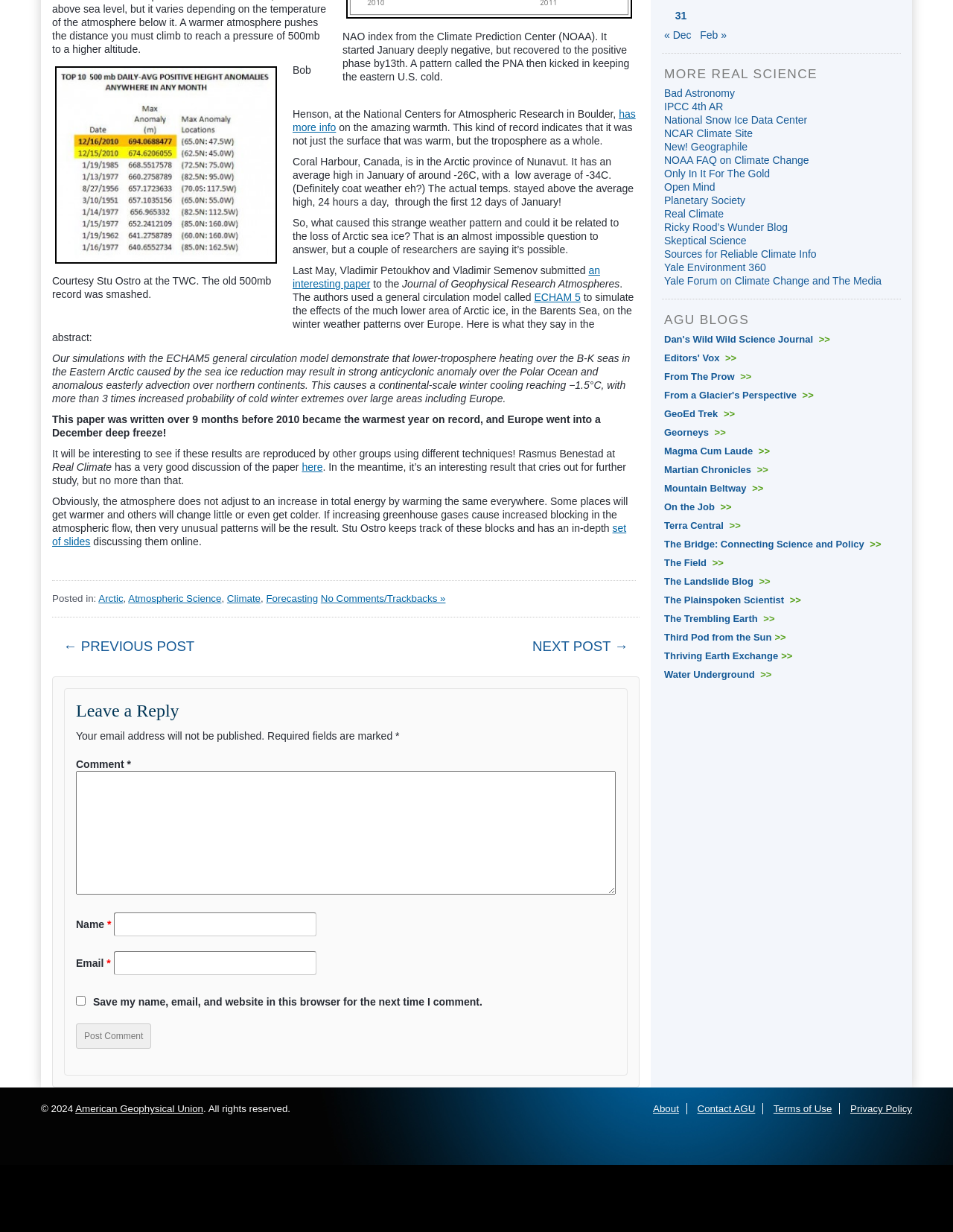Determine the bounding box of the UI component based on this description: "From a Glacier's Perspective >>". The bounding box coordinates should be four float values between 0 and 1, i.e., [left, top, right, bottom].

[0.697, 0.371, 0.854, 0.38]